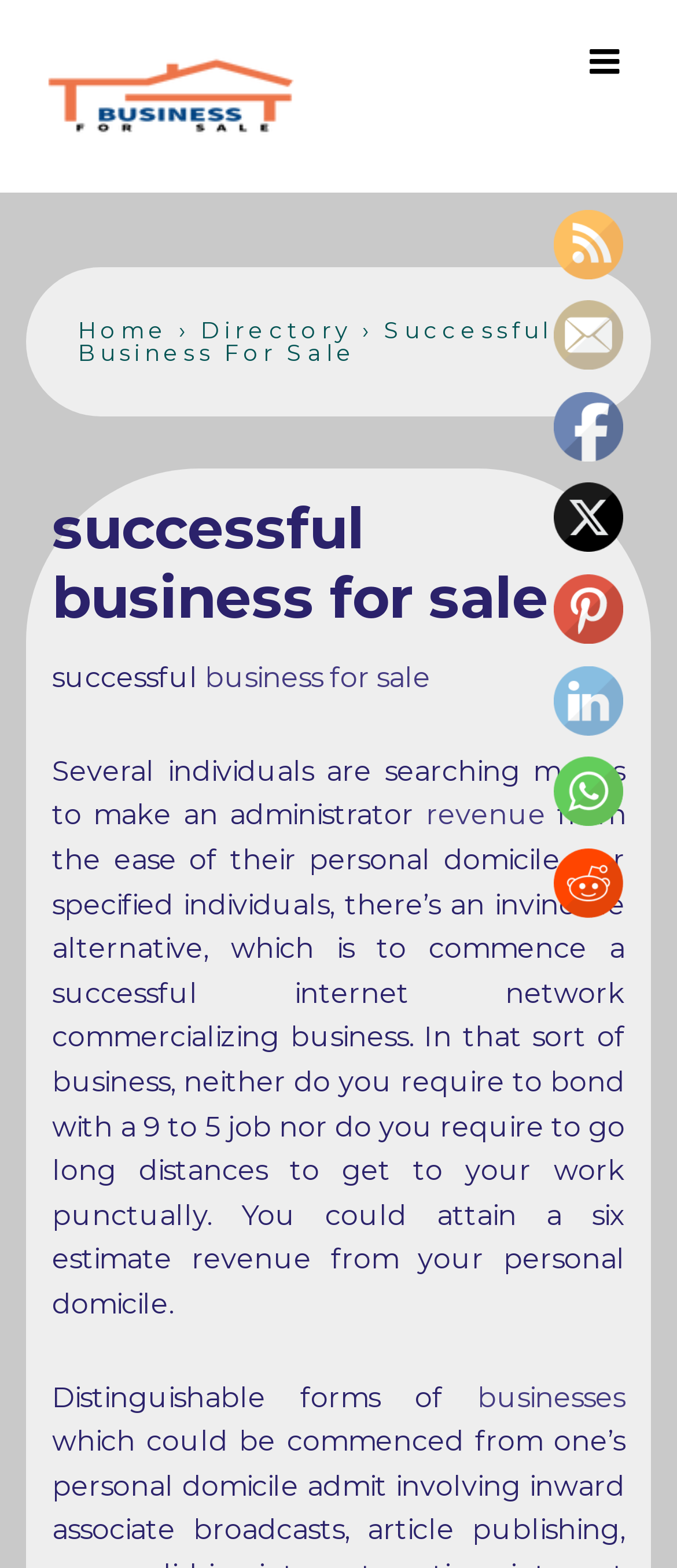Please identify the primary heading of the webpage and give its text content.

successful business for sale